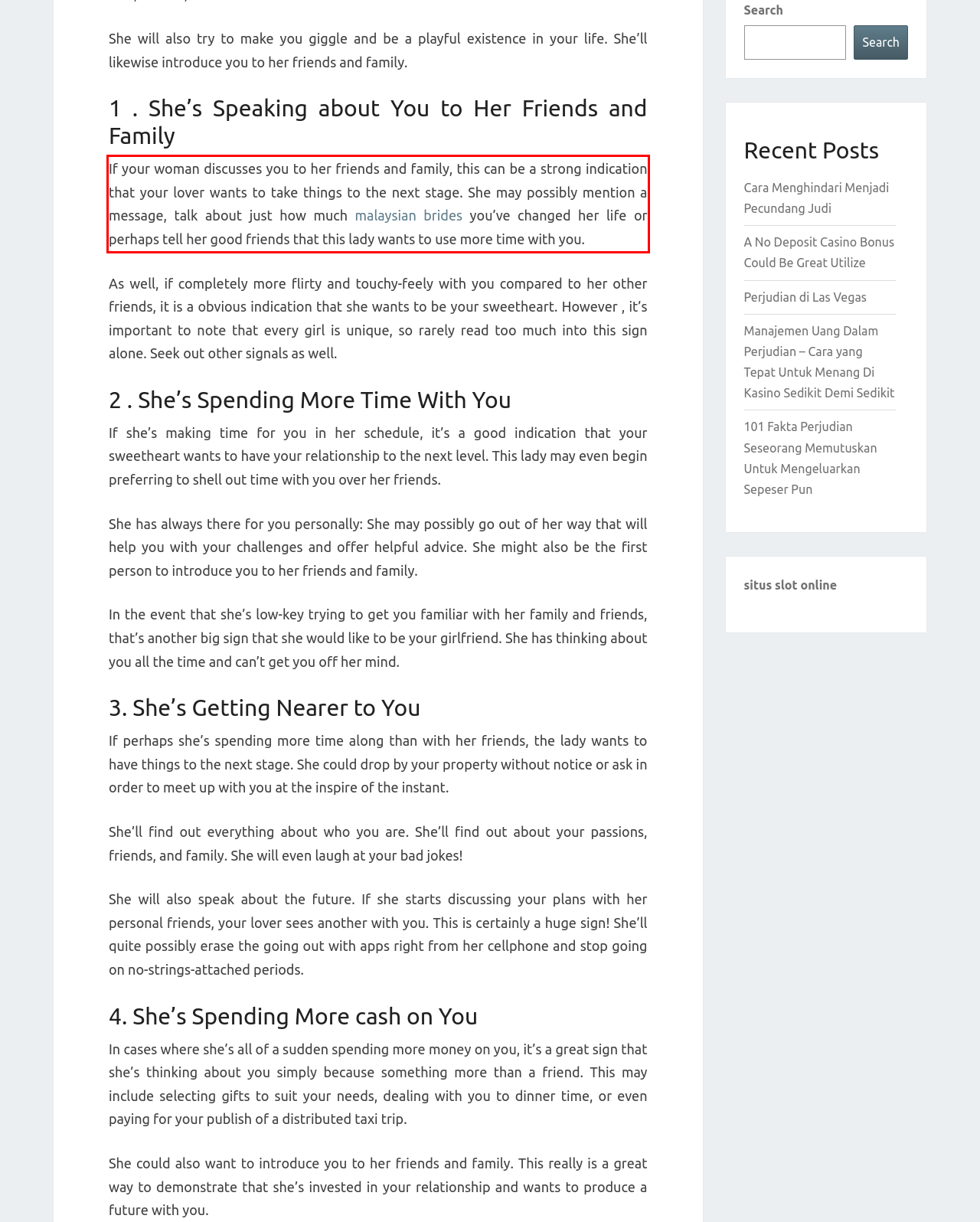Given a screenshot of a webpage containing a red bounding box, perform OCR on the text within this red bounding box and provide the text content.

If your woman discusses you to her friends and family, this can be a strong indication that your lover wants to take things to the next stage. She may possibly mention a message, talk about just how much malaysian brides you’ve changed her life or perhaps tell her good friends that this lady wants to use more time with you.